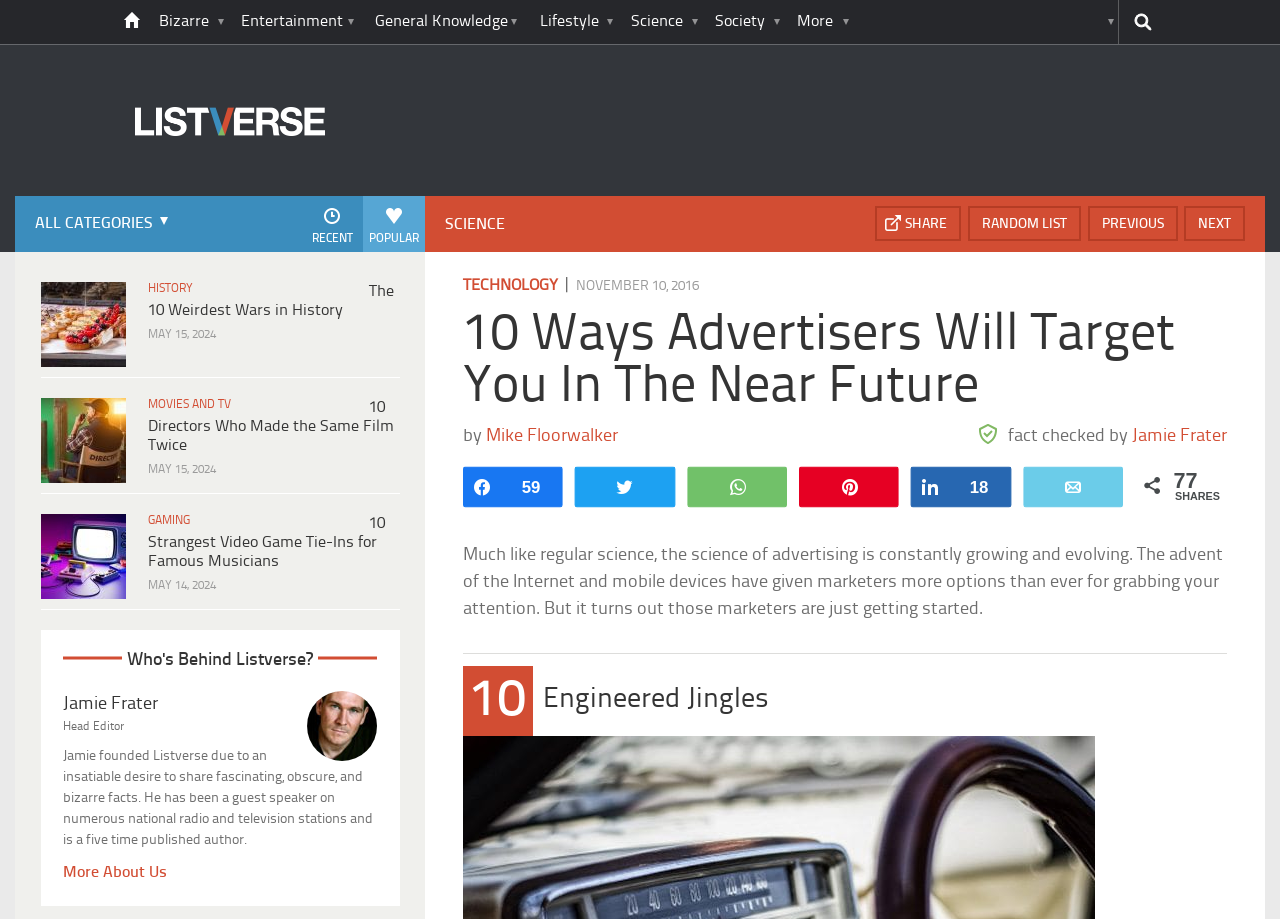Identify the text that serves as the heading for the webpage and generate it.

10 Ways Advertisers Will Target You In The Near Future